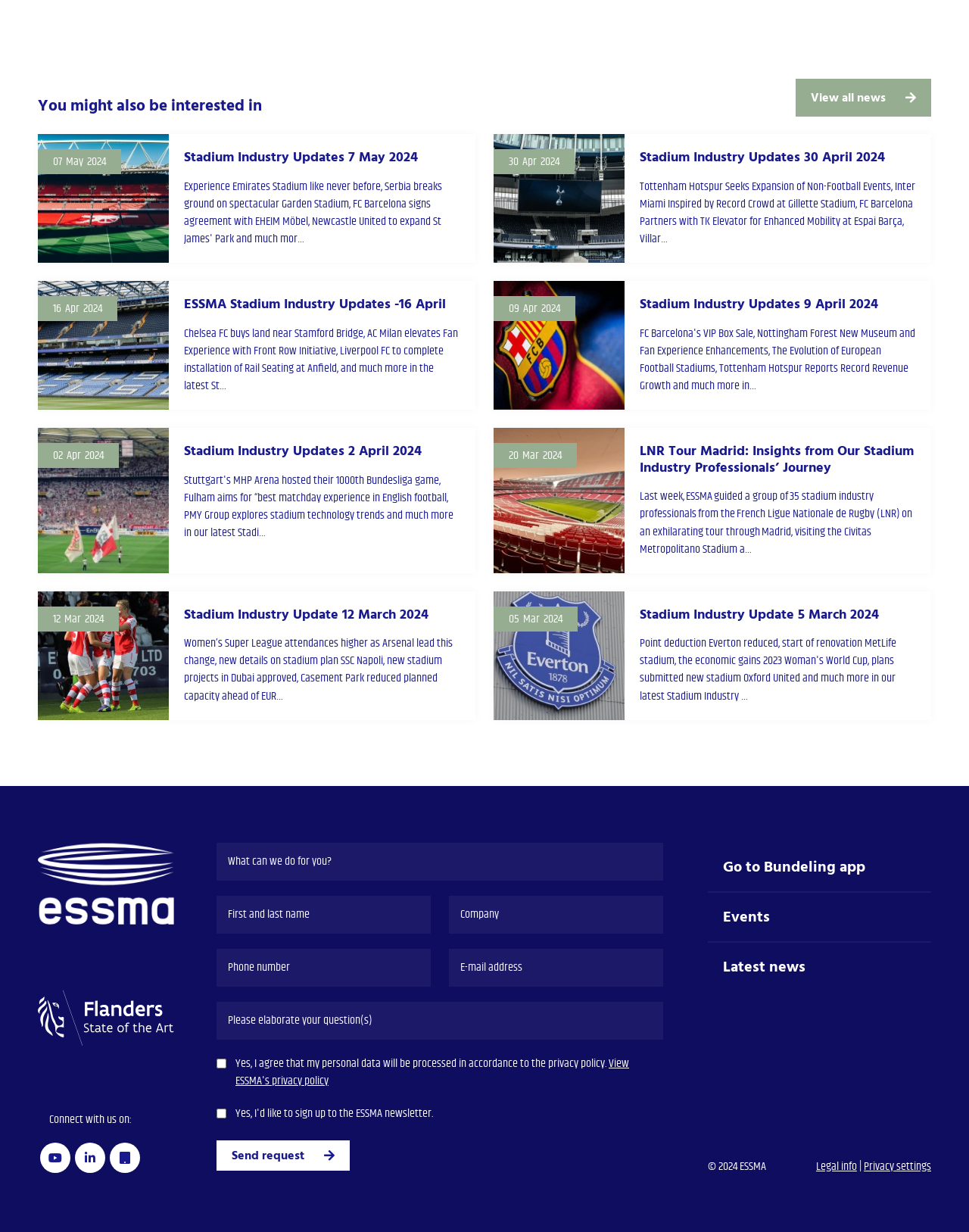Show me the bounding box coordinates of the clickable region to achieve the task as per the instruction: "Visit the HB Malawi webpage".

None